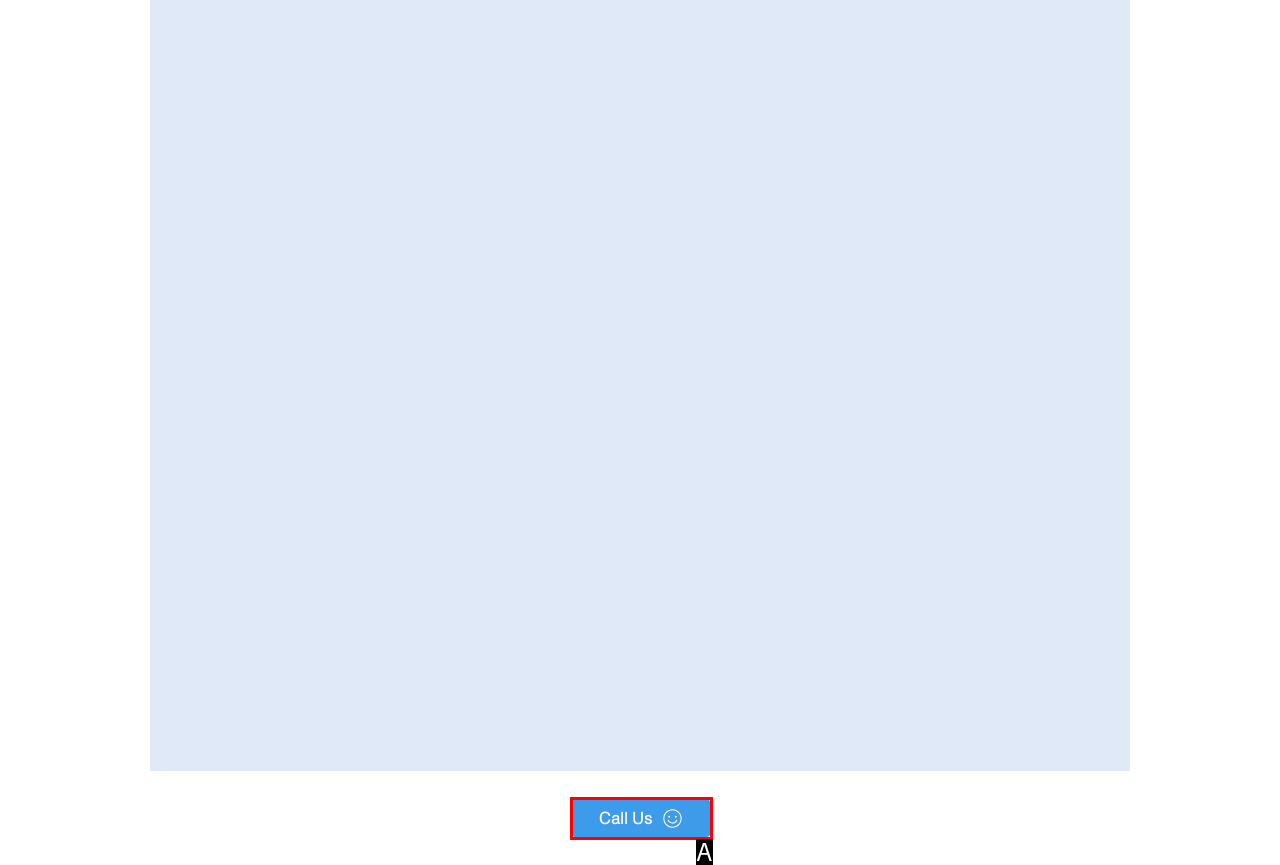From the options shown, which one fits the description: Call Us? Respond with the appropriate letter.

A